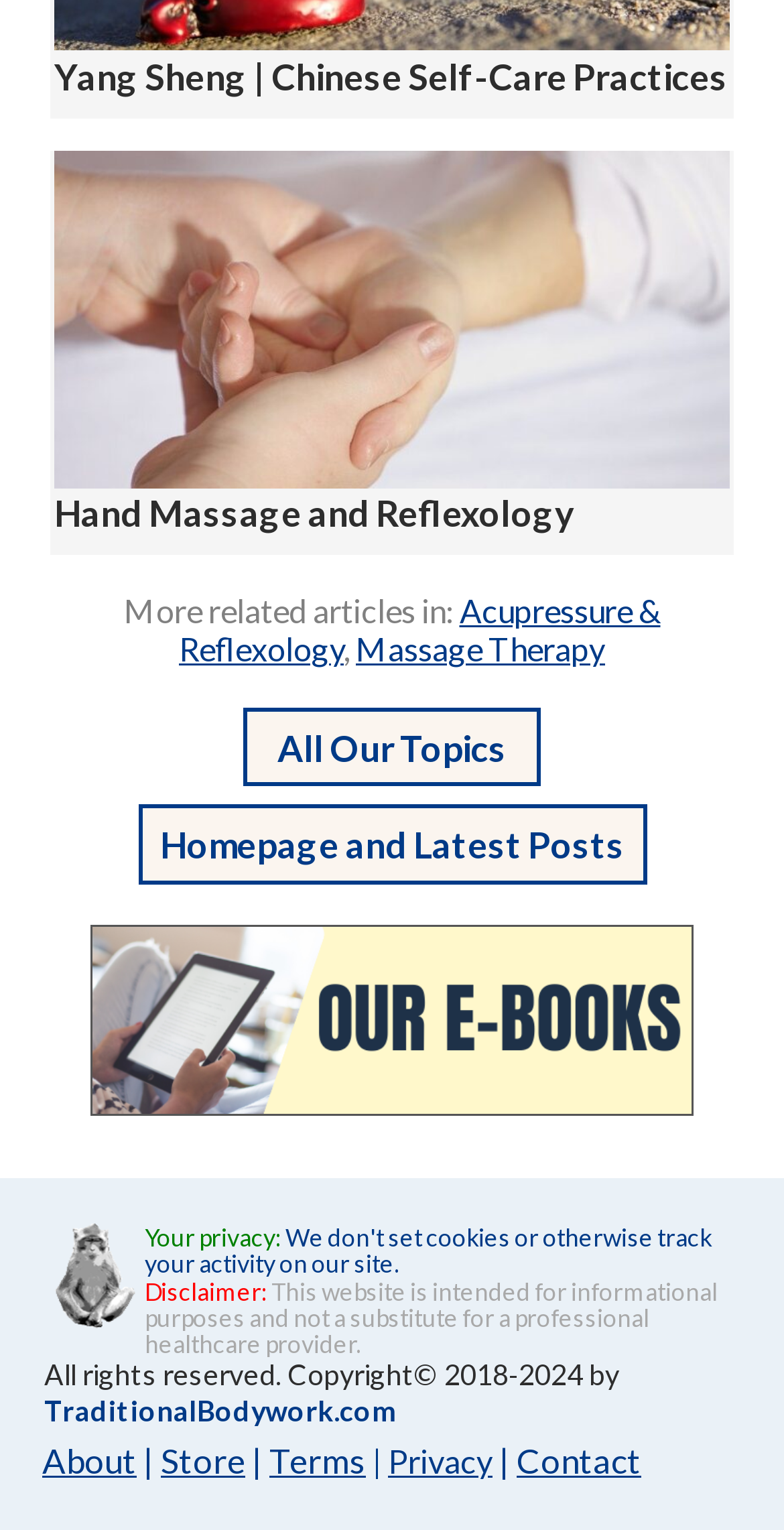Predict the bounding box for the UI component with the following description: "About".

[0.054, 0.94, 0.182, 0.968]